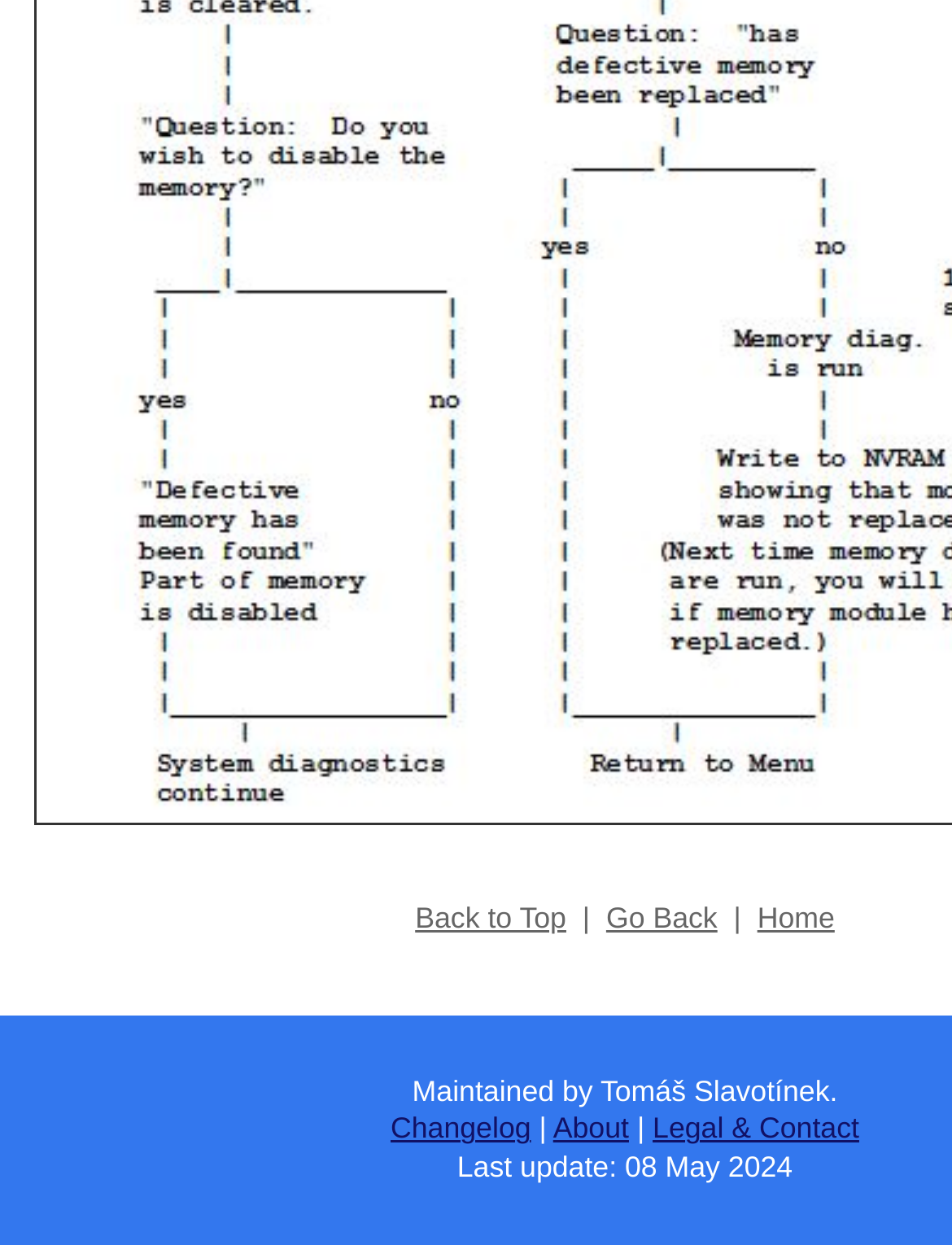How many links are in the top navigation bar?
Using the information from the image, provide a comprehensive answer to the question.

I counted the number of link elements at the top of the page, which are 'Back to Top', 'Go Back', and 'Home', and found that there are 3 links in total.